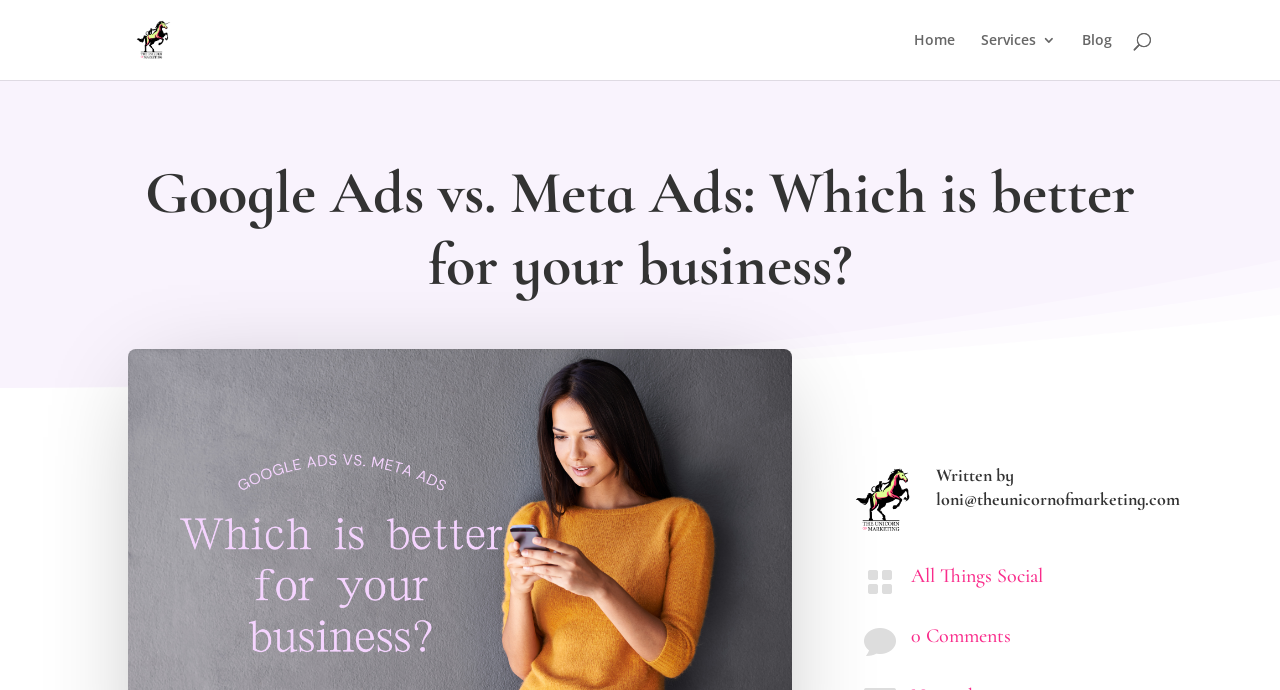Generate a thorough explanation of the webpage's elements.

The webpage is about comparing Google Ads and Meta Ads, with the main title "Google Ads vs. Meta Ads: Which is better for your business?" situated at the top center of the page. Below the title, there is a link to "The Unicorn of Marketing" accompanied by an image with the same name, positioned at the top left corner.

At the top right corner, there are three links: "Home", "Services 3", and "Blog", aligned horizontally. A search bar is located at the very top of the page, spanning almost the entire width.

The main content of the page is divided into three sections, each contained within a table layout. The first section has a heading "Written by loni@theunicornofmarketing.com" with a link to the author's email address. The second section is titled "All Things Social" with a link to the same name, and the third section displays "0 Comments" with a link to the comments section.

There are two icons, one in the second section and one in the third section, represented by Unicode characters "\ue08c" and "\ue065", respectively. These icons are positioned at the left side of their corresponding sections.